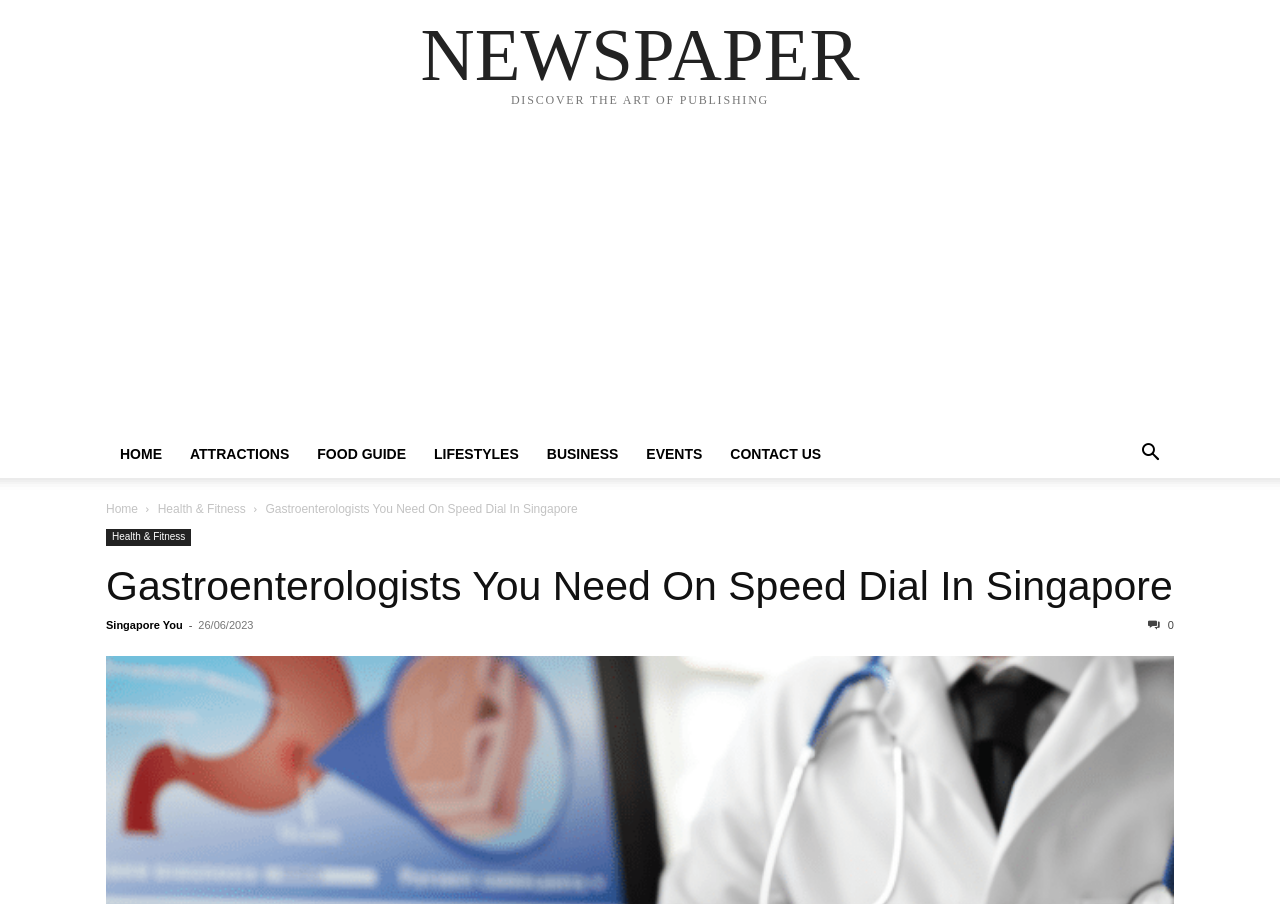Ascertain the bounding box coordinates for the UI element detailed here: "Health & Fitness". The coordinates should be provided as [left, top, right, bottom] with each value being a float between 0 and 1.

[0.083, 0.585, 0.15, 0.604]